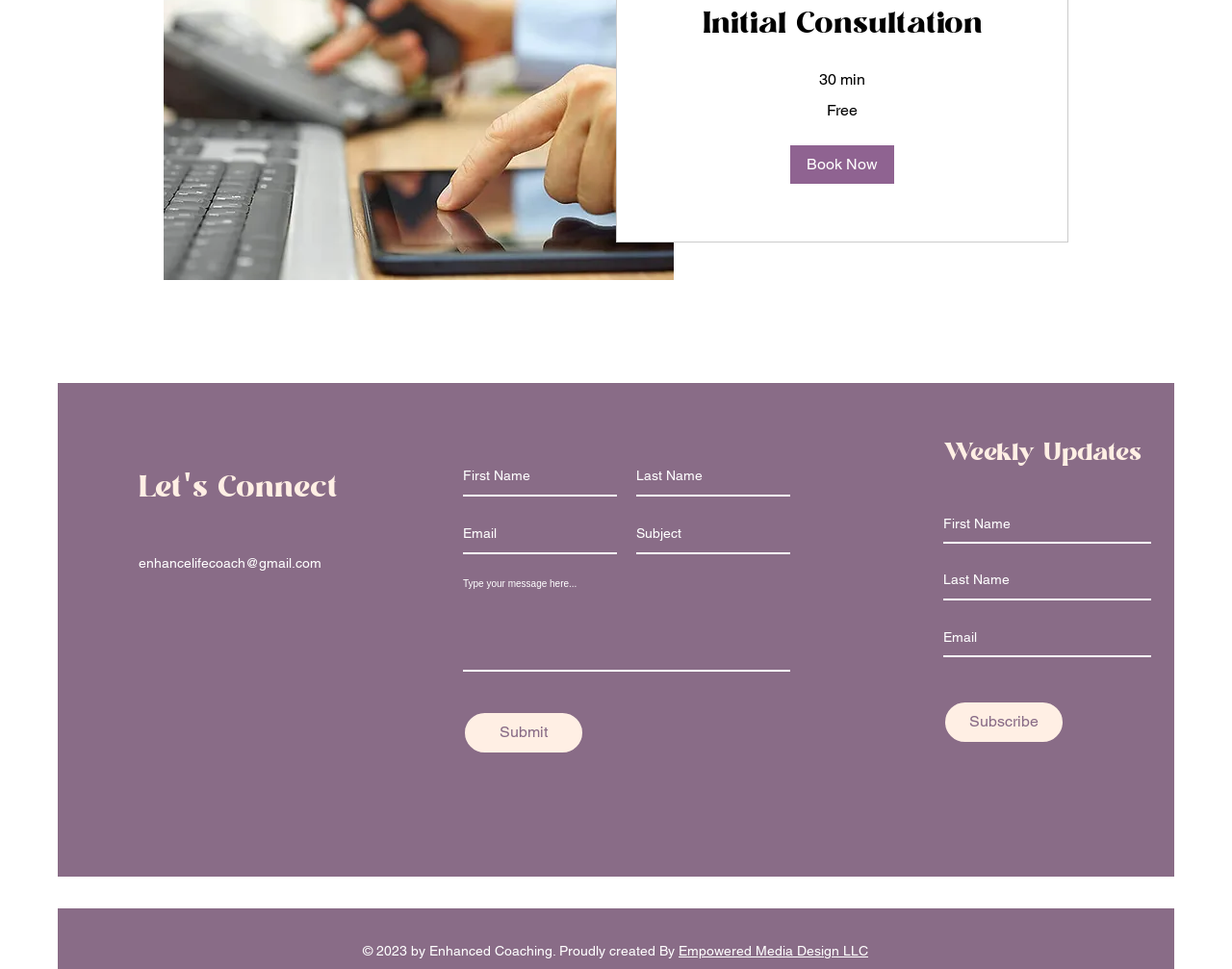Determine the bounding box coordinates for the clickable element required to fulfill the instruction: "Subscribe to weekly updates". Provide the coordinates as four float numbers between 0 and 1, i.e., [left, top, right, bottom].

[0.766, 0.723, 0.864, 0.768]